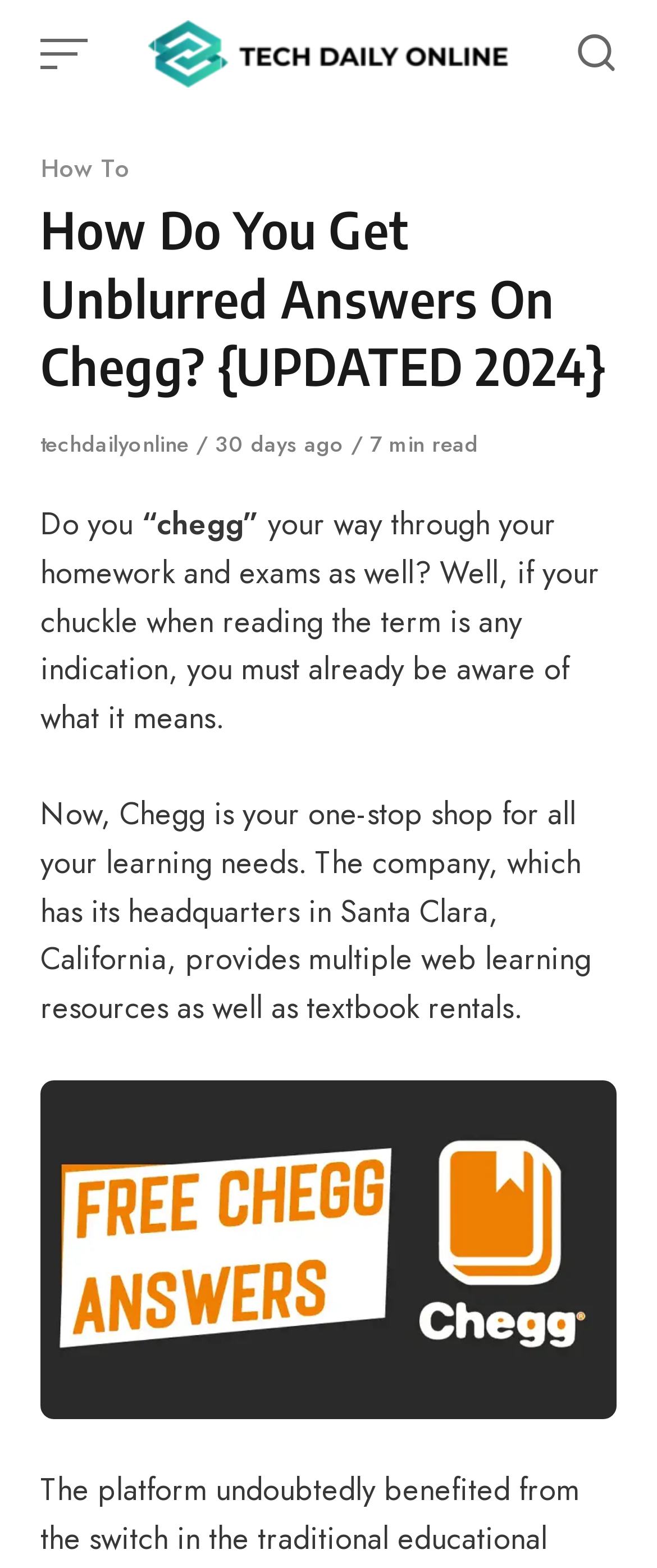How long does it take to read the article?
Give a comprehensive and detailed explanation for the question.

The reading time of the article can be found at the top of the webpage, where it says '7 min read' next to the author and published date.